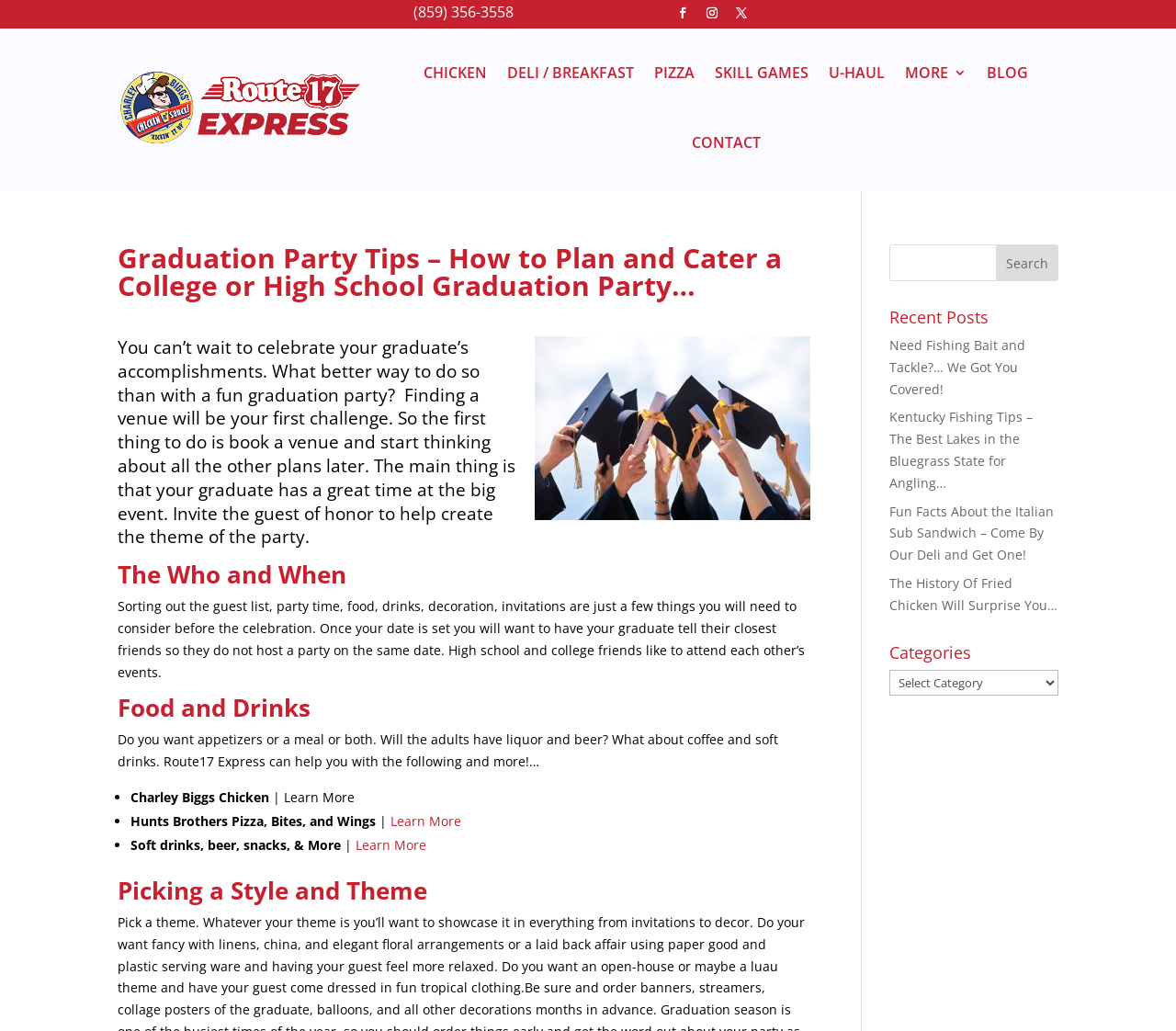Provide an in-depth caption for the webpage.

This webpage is about graduation party tips, specifically planning and catering a college or high school graduation party. At the top, there is a phone number "(859) 356-3558" and three social media links. Below that, there are several links to different categories, including "CHICKEN", "DELI / BREAKFAST", "PIZZA", "SKILL GAMES", "U-HAUL", "MORE 3", "BLOG", and "CONTACT".

The main content of the webpage is divided into sections, each with a heading. The first section is an introduction to planning a graduation party, with a brief paragraph of text and an image. The second section is titled "The Who and When" and discusses sorting out the guest list, party time, food, drinks, decoration, and invitations. The third section is titled "Food and Drinks" and provides more details on catering options, including appetizers, meals, and beverages.

Below that, there is a list of specific food options, including Charley Biggs Chicken, Hunts Brothers Pizza, Bites, and Wings, and soft drinks, beer, snacks, and more. Each option has a "Learn More" link. The next section is titled "Picking a Style and Theme" but does not have any visible content.

On the right side of the webpage, there is a search bar with a textbox and a "Search" button. Below that, there are headings for "Recent Posts" and "Categories", with links to several blog posts and a dropdown menu for categories.